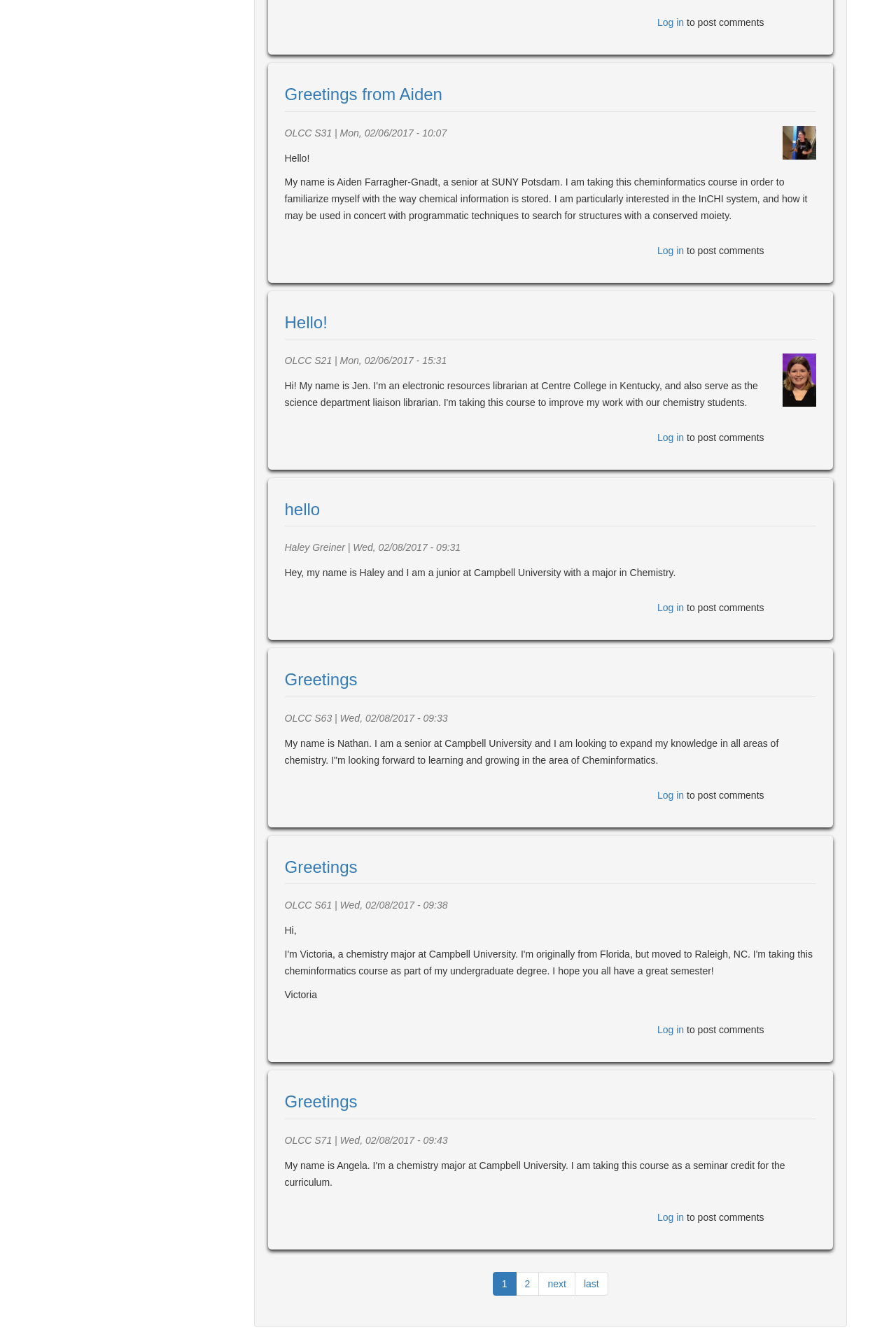Find the bounding box of the element with the following description: "last". The coordinates must be four float numbers between 0 and 1, formatted as [left, top, right, bottom].

[0.641, 0.956, 0.679, 0.974]